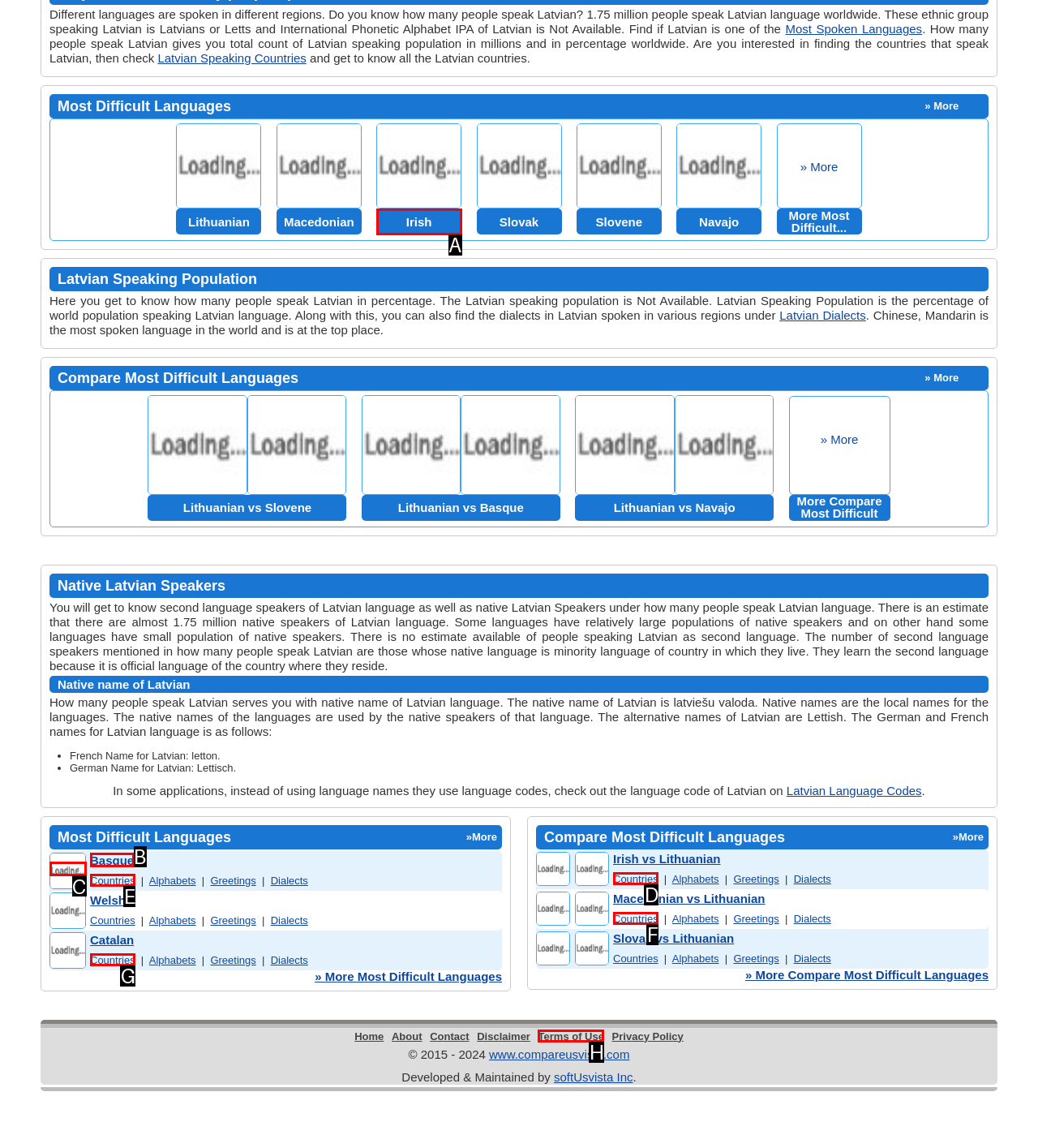With the description: Diamond Rings, find the option that corresponds most closely and answer with its letter directly.

None